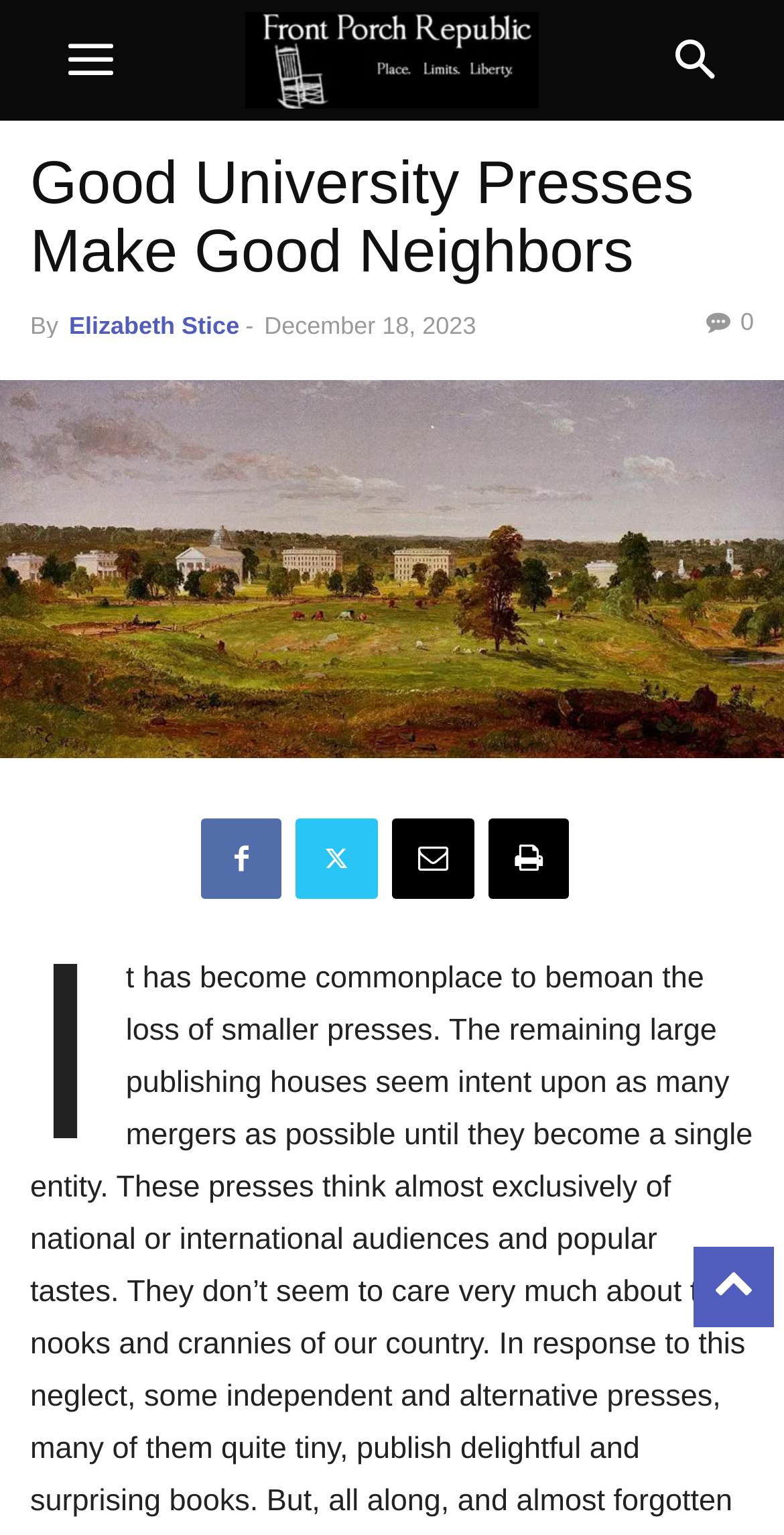What is the author of the article?
Give a one-word or short phrase answer based on the image.

Elizabeth Stice